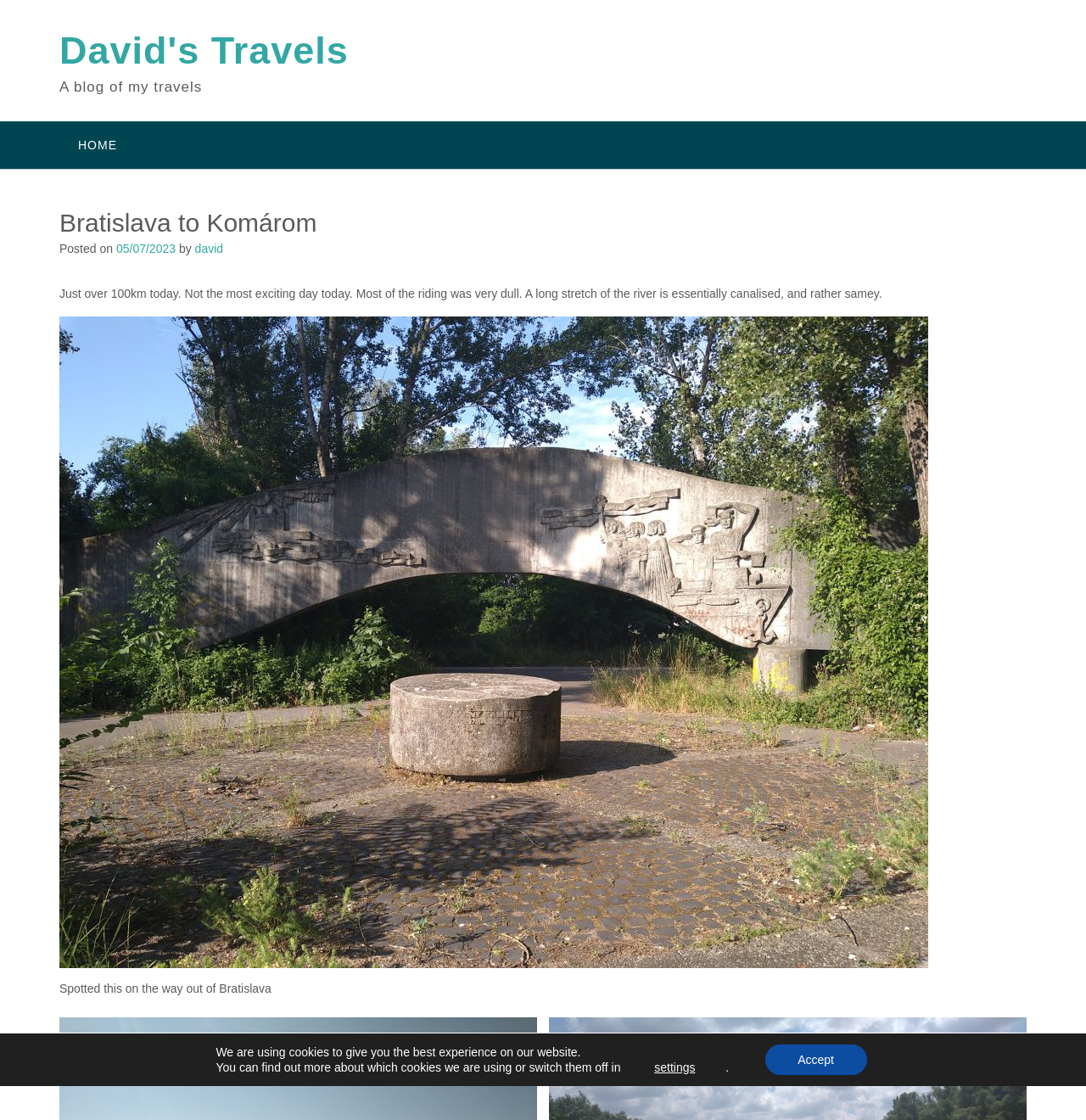Who is the author of the blog post?
Please provide a single word or phrase answer based on the image.

david